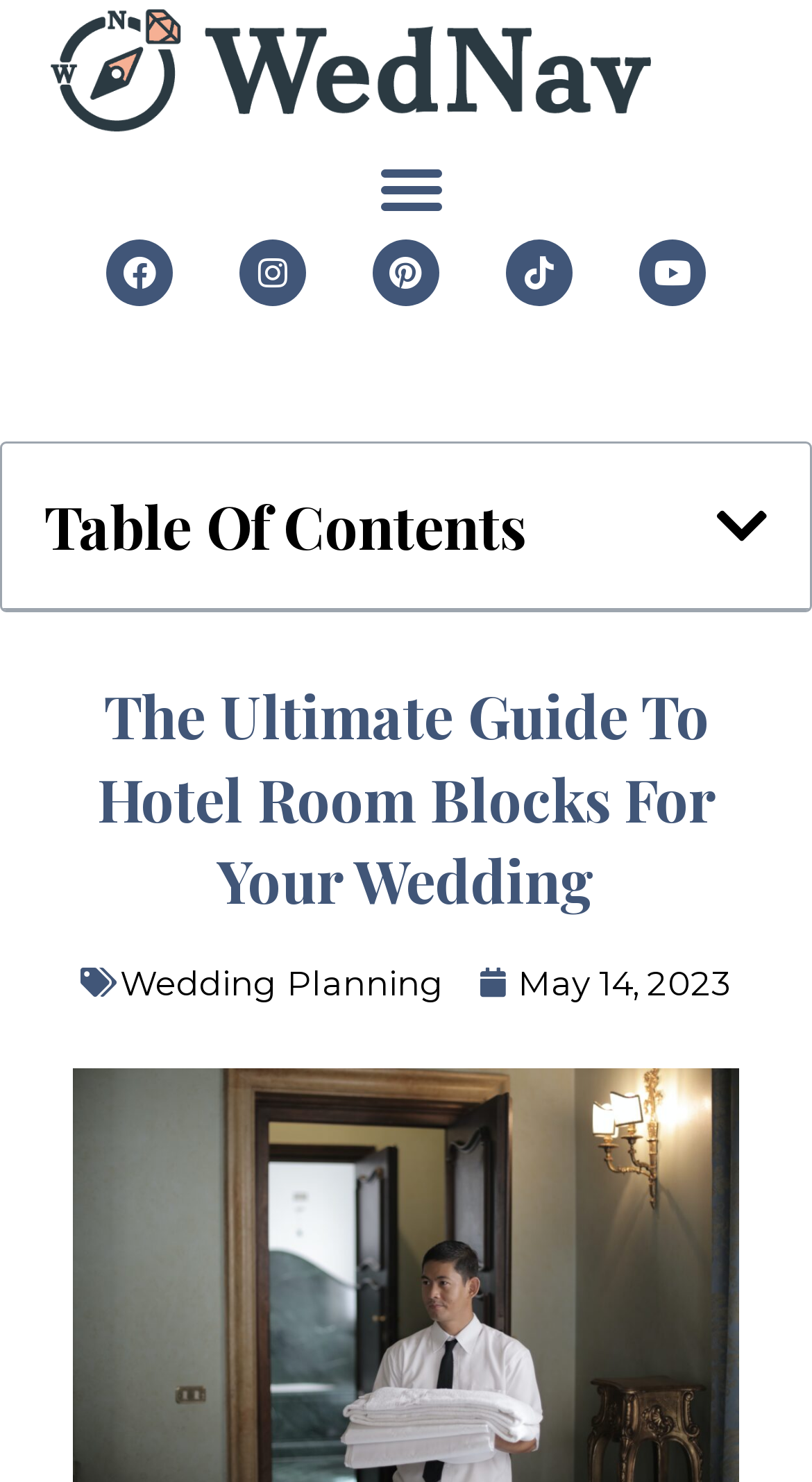Can you identify the bounding box coordinates of the clickable region needed to carry out this instruction: 'View the Facebook page'? The coordinates should be four float numbers within the range of 0 to 1, stated as [left, top, right, bottom].

[0.131, 0.162, 0.213, 0.207]